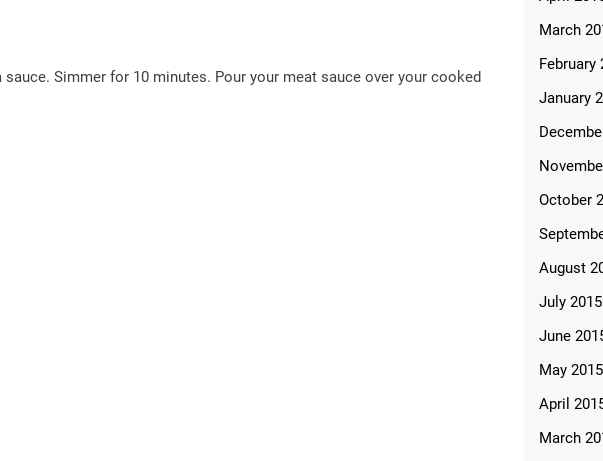Give a detailed account of everything present in the image.

The image captures a delicious cooking moment featuring a meat sauce preparation. It provides an enticing view of a culinary step where half a bottle of marinara sauce is being added to the pan. Following this, the sauce is set to simmer for ten minutes, infusing it with rich flavors. This method culminates in the perfect finishing touch, where the prepared meat sauce will be poured over freshly cooked spaghetti, ready to be topped with a generous sprinkle of grated cheese for added taste and texture. The image likely accompanies instructions or a recipe, inviting home cooks to replicate this mouthwatering dish.